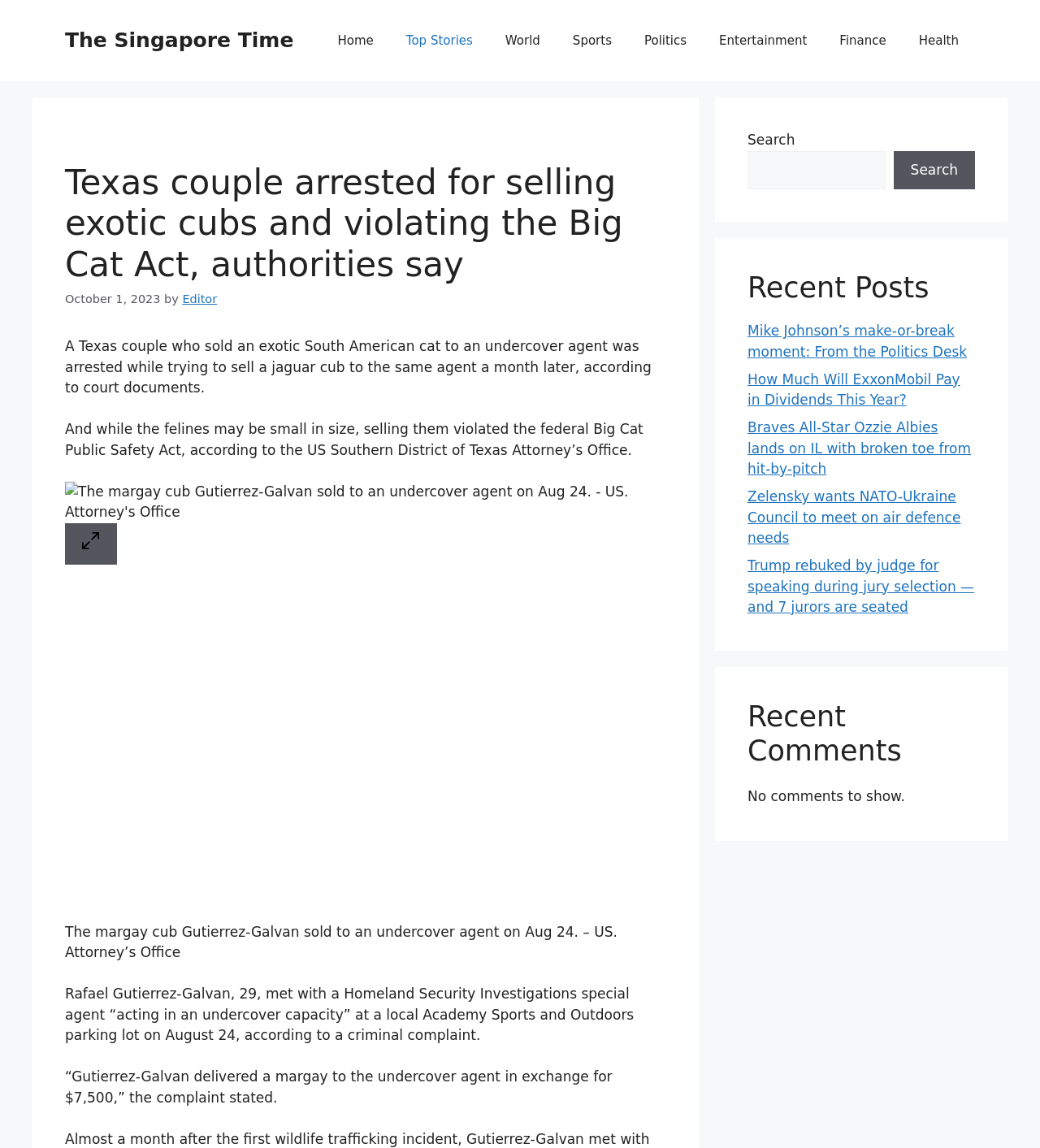Identify the bounding box coordinates for the region of the element that should be clicked to carry out the instruction: "Get information on university recycling program". The bounding box coordinates should be four float numbers between 0 and 1, i.e., [left, top, right, bottom].

None